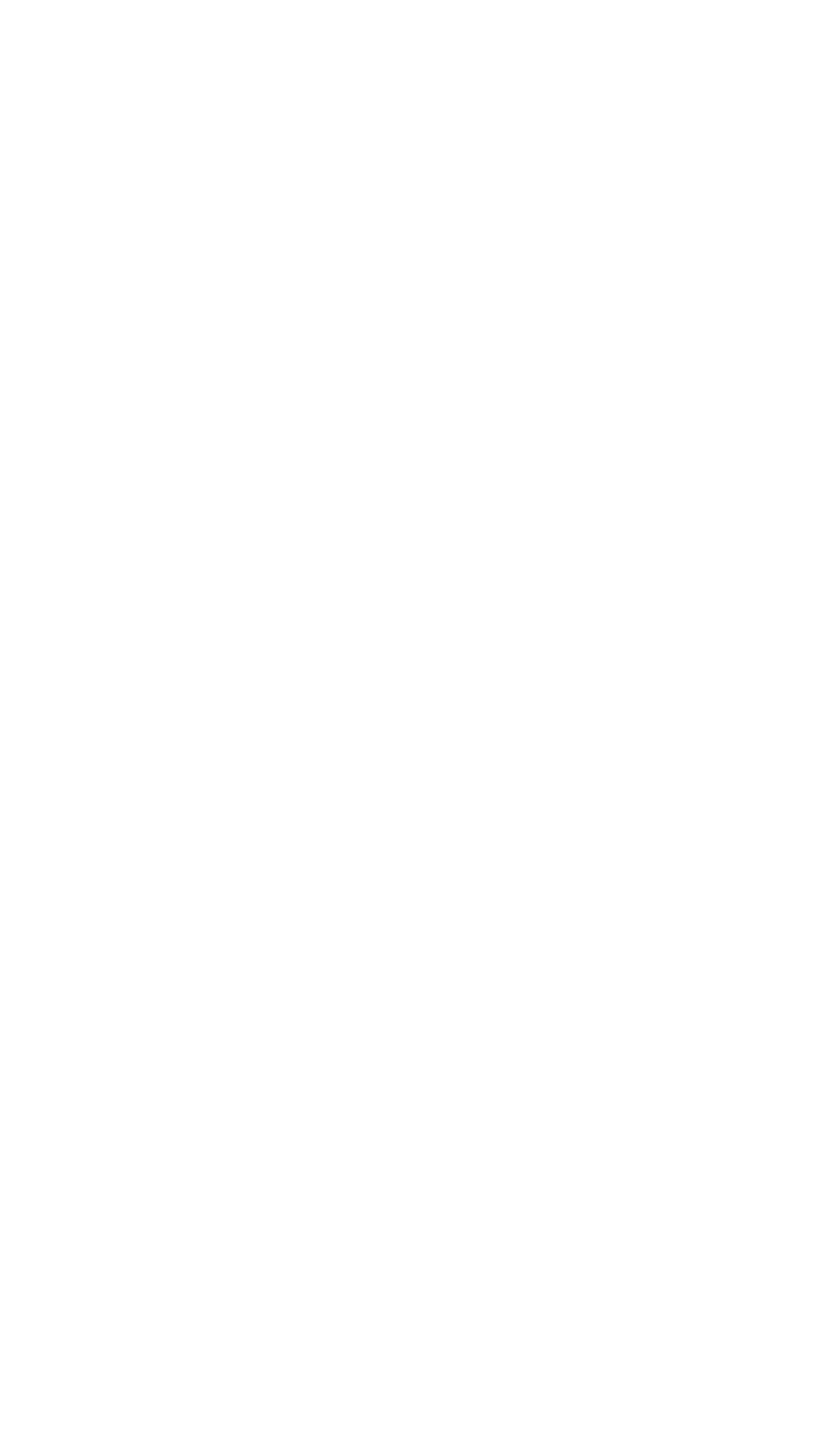Find the bounding box coordinates for the UI element whose description is: "»". The coordinates should be four float numbers between 0 and 1, in the format [left, top, right, bottom].

[0.87, 0.231, 0.93, 0.299]